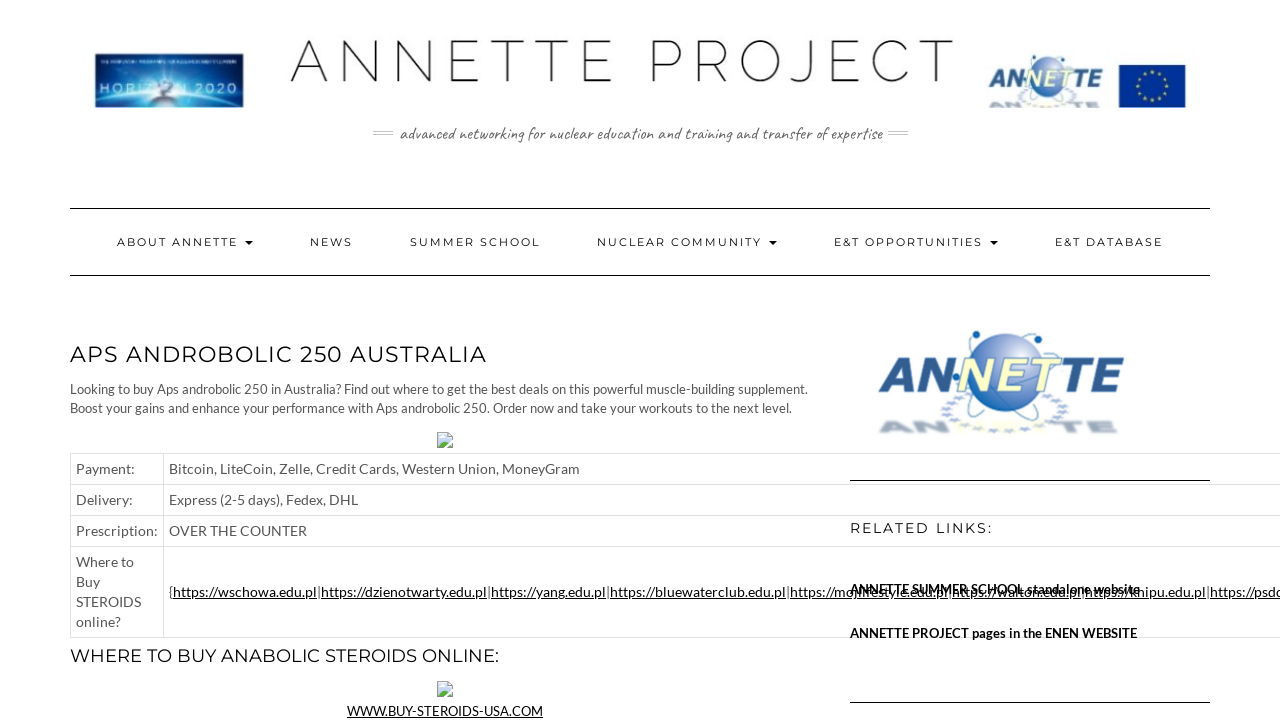Highlight the bounding box coordinates of the element you need to click to perform the following instruction: "Click on the 'ANNETTE SUMMER SCHOOL standalone website' link."

[0.664, 0.803, 0.891, 0.825]